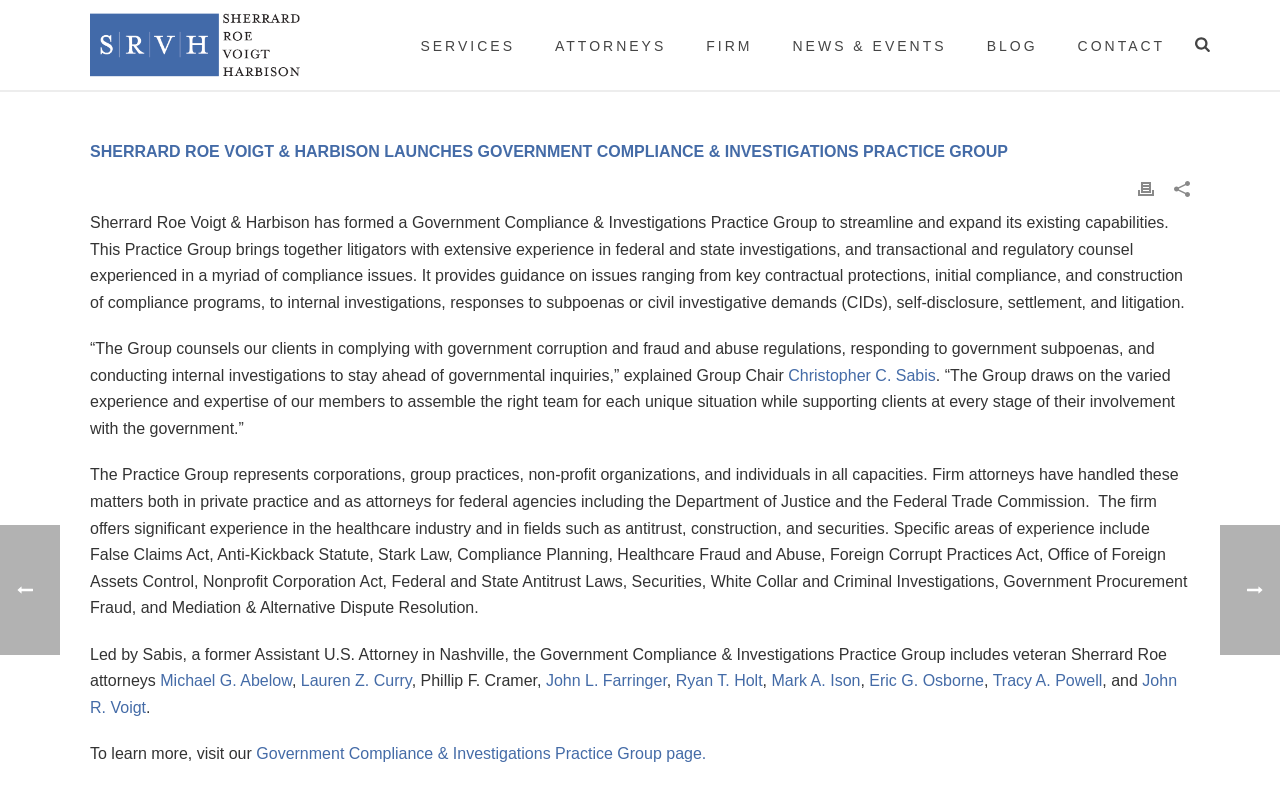Find the bounding box coordinates of the element to click in order to complete this instruction: "Click the Print button". The bounding box coordinates must be four float numbers between 0 and 1, denoted as [left, top, right, bottom].

[0.889, 0.22, 0.902, 0.249]